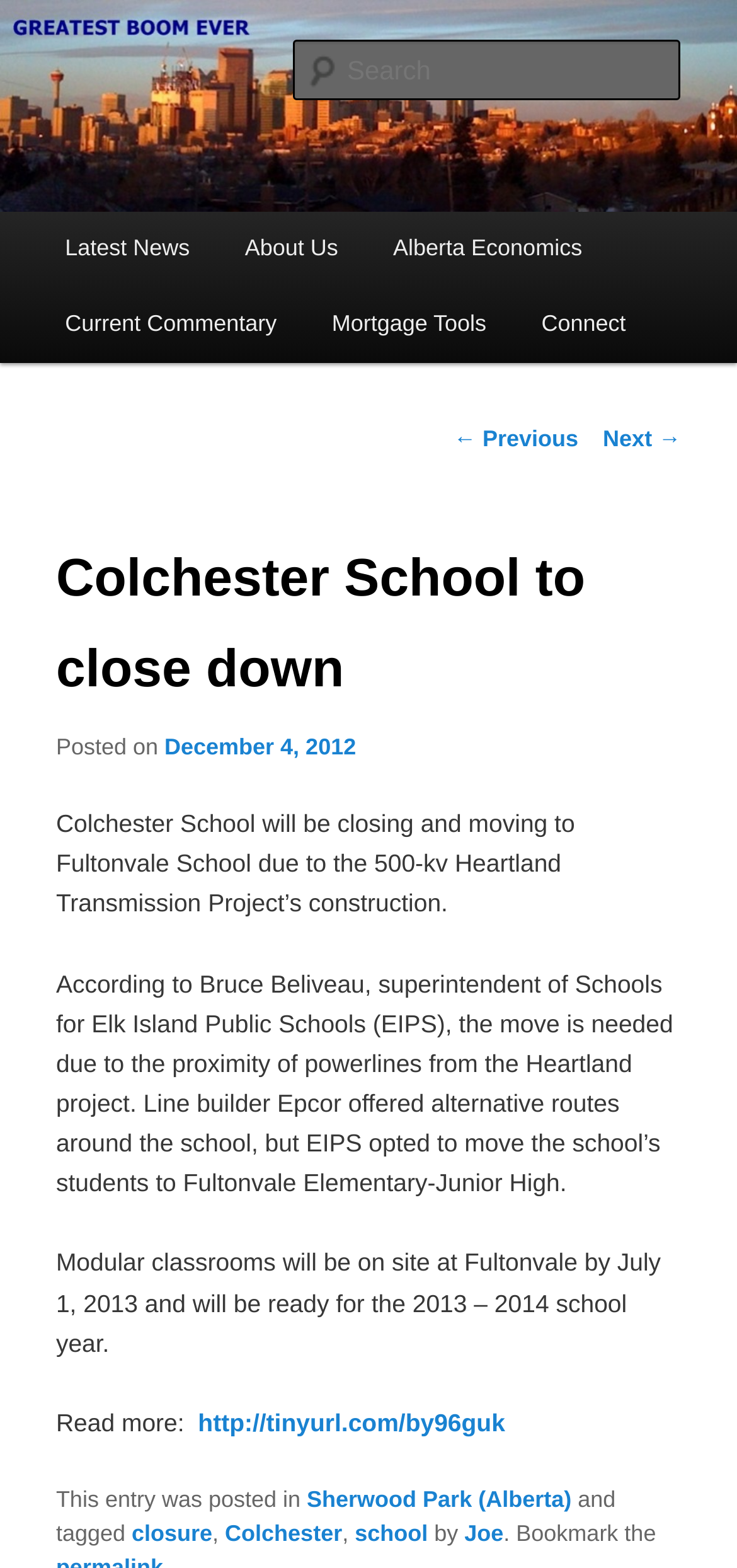Locate the bounding box coordinates of the area to click to fulfill this instruction: "Visit Greatest Boom Ever homepage". The bounding box should be presented as four float numbers between 0 and 1, in the order [left, top, right, bottom].

[0.076, 0.088, 0.668, 0.121]